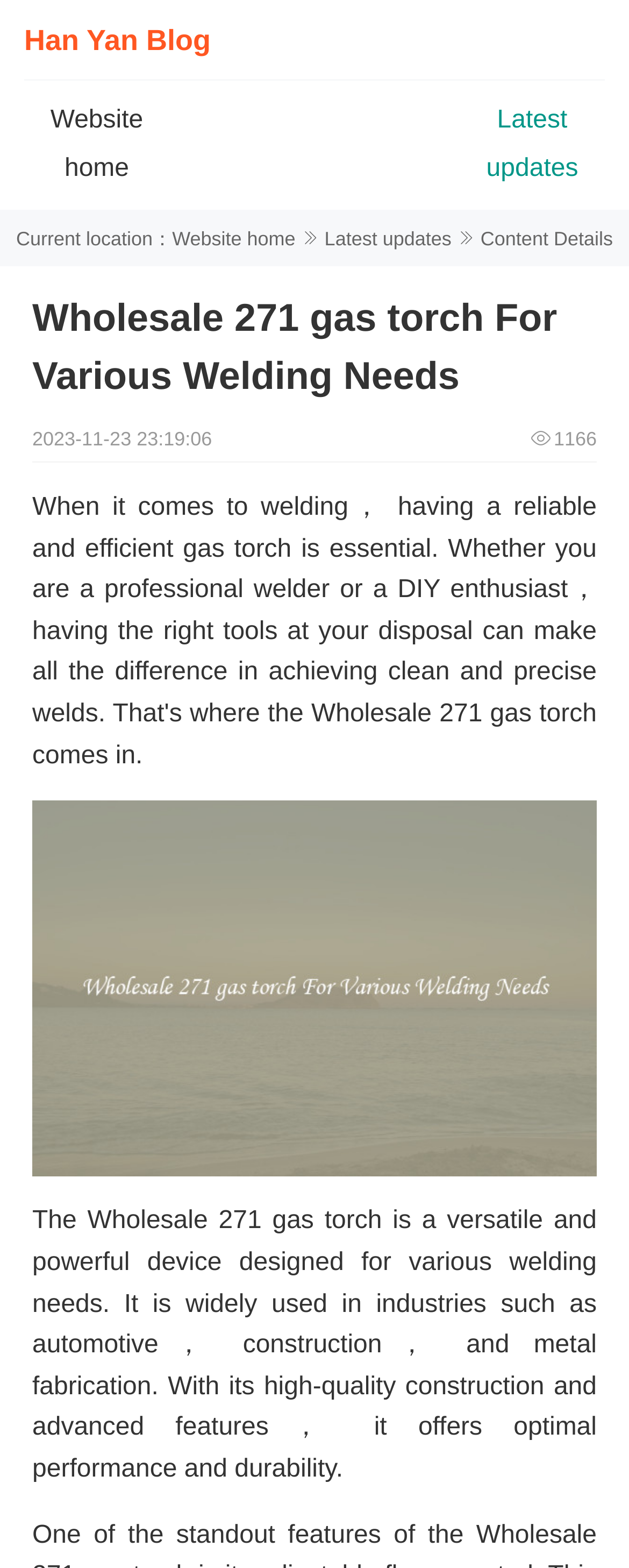Please respond in a single word or phrase: 
What is the main topic of the article?

Wholesale 271 gas torch